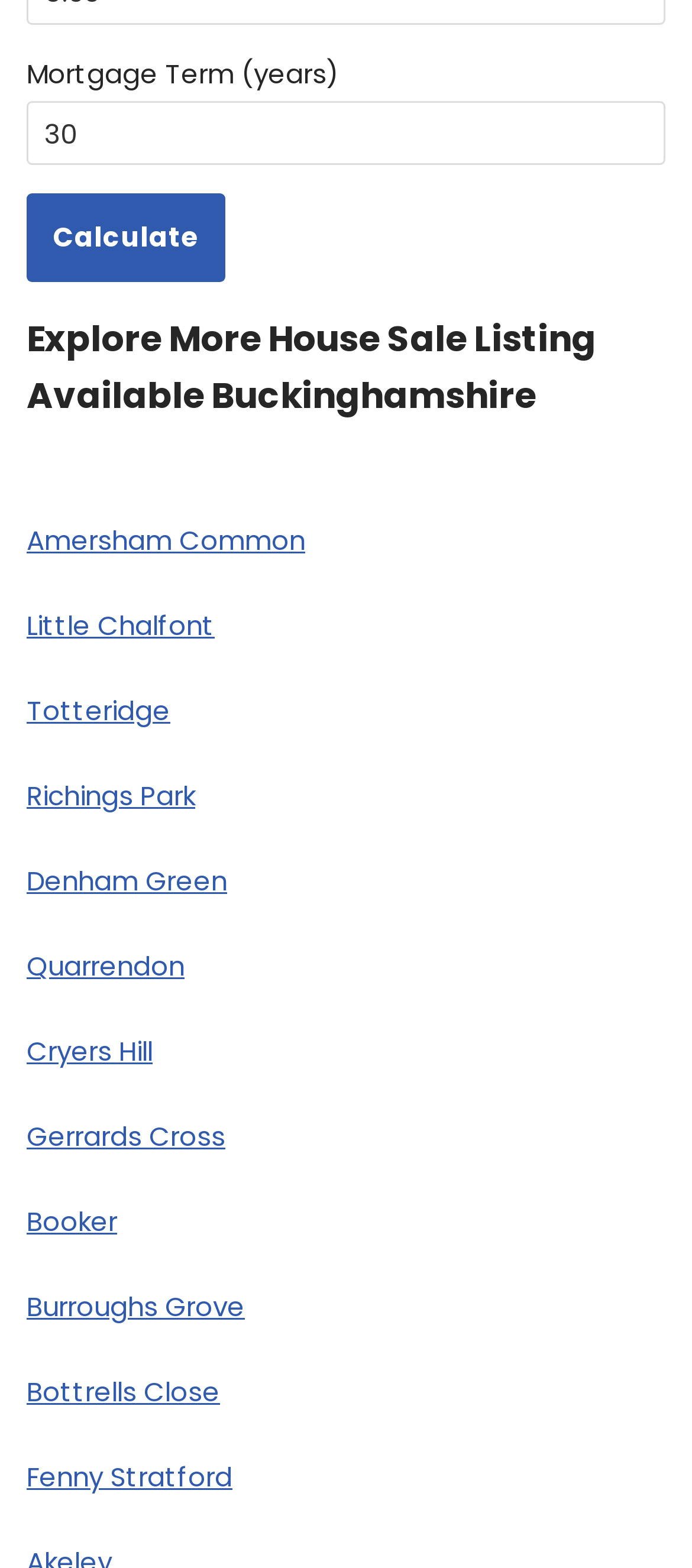Analyze the image and give a detailed response to the question:
Is Gerrards Cross a location in Buckinghamshire?

The link to Gerrards Cross is listed among the other locations in Buckinghamshire, suggesting that it is indeed a location in the region.